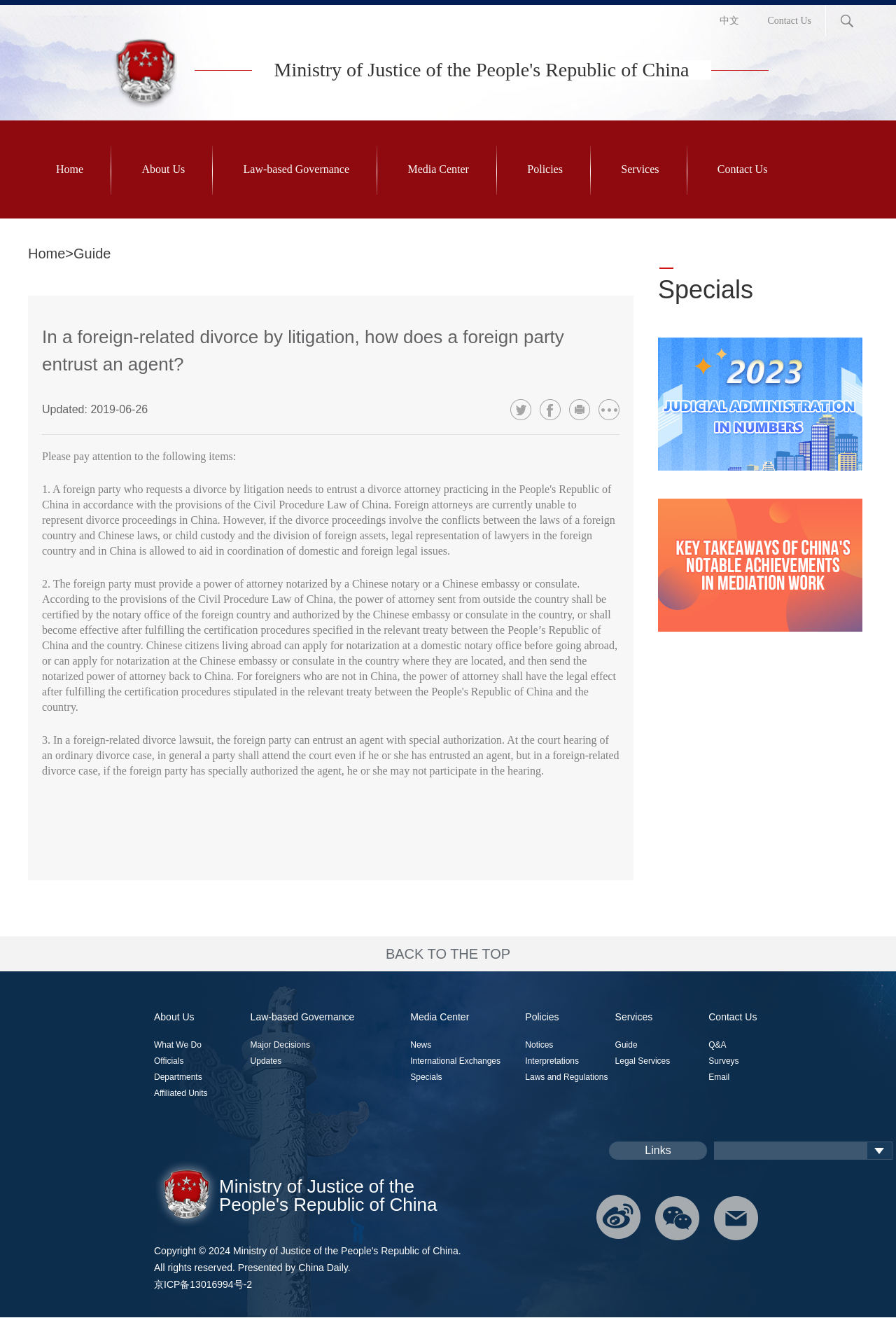Locate the bounding box coordinates of the clickable part needed for the task: "Click the 'Contact Us' link".

[0.857, 0.012, 0.905, 0.02]